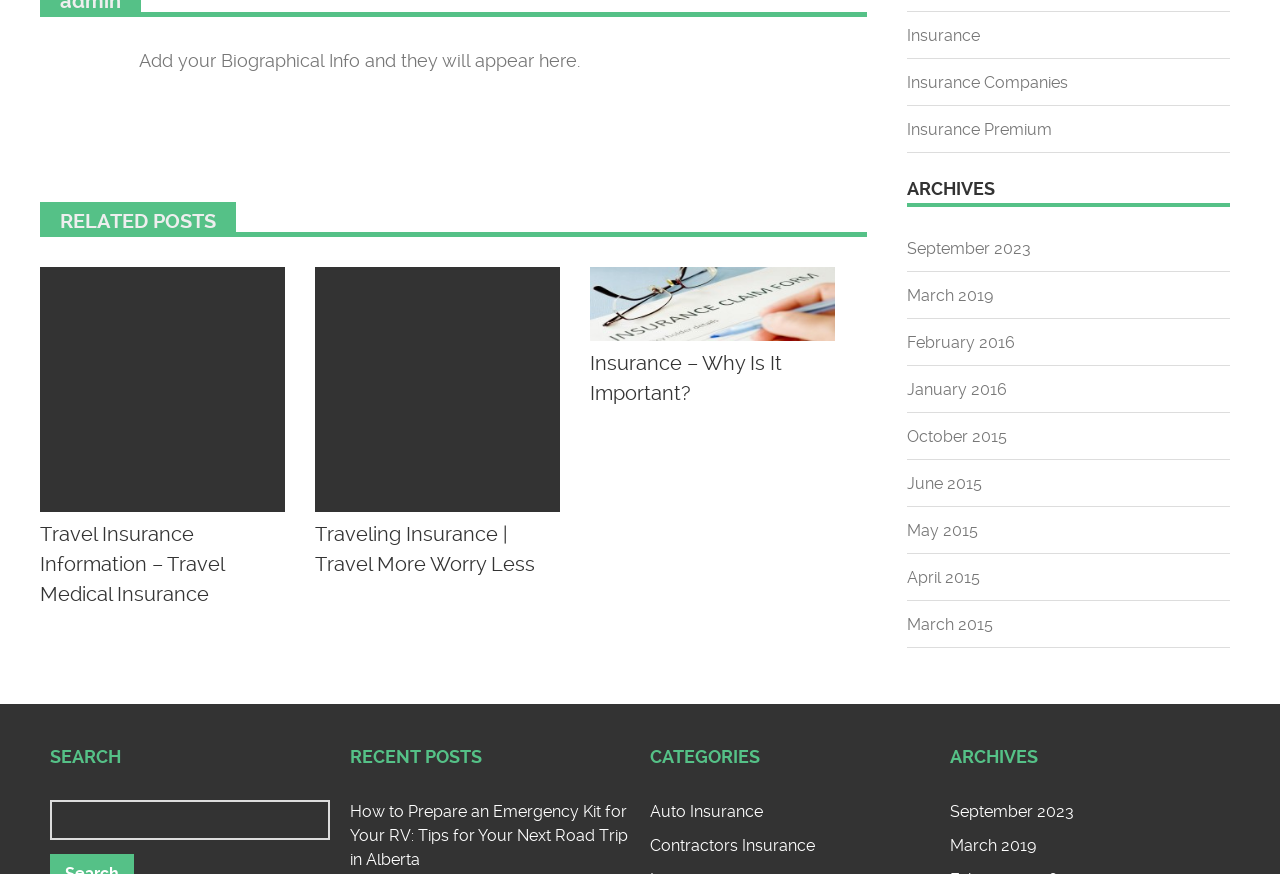Provide the bounding box coordinates of the HTML element described by the text: "October 2015".

[0.709, 0.488, 0.787, 0.51]